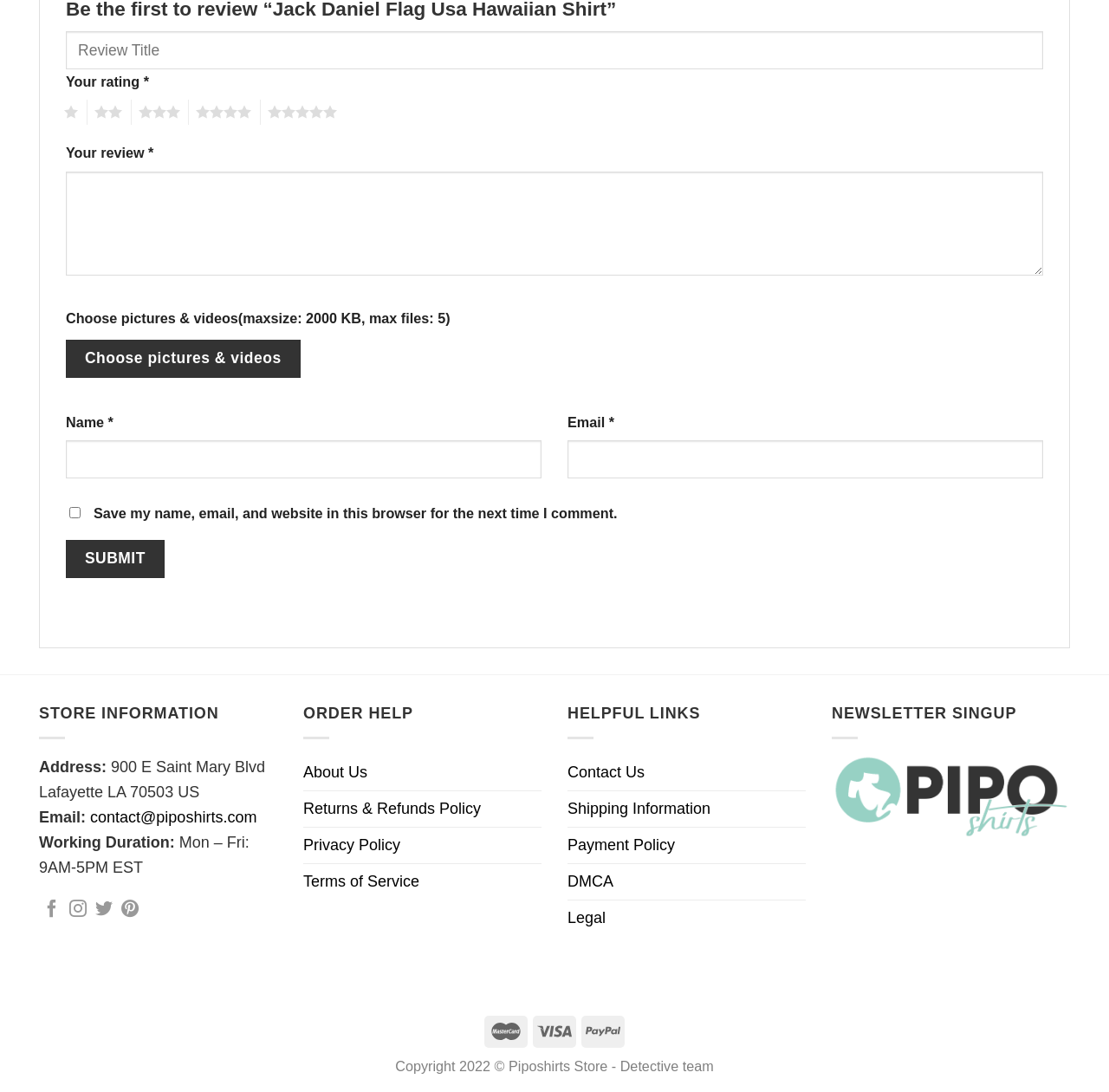Could you locate the bounding box coordinates for the section that should be clicked to accomplish this task: "Submit the review".

[0.059, 0.495, 0.148, 0.53]